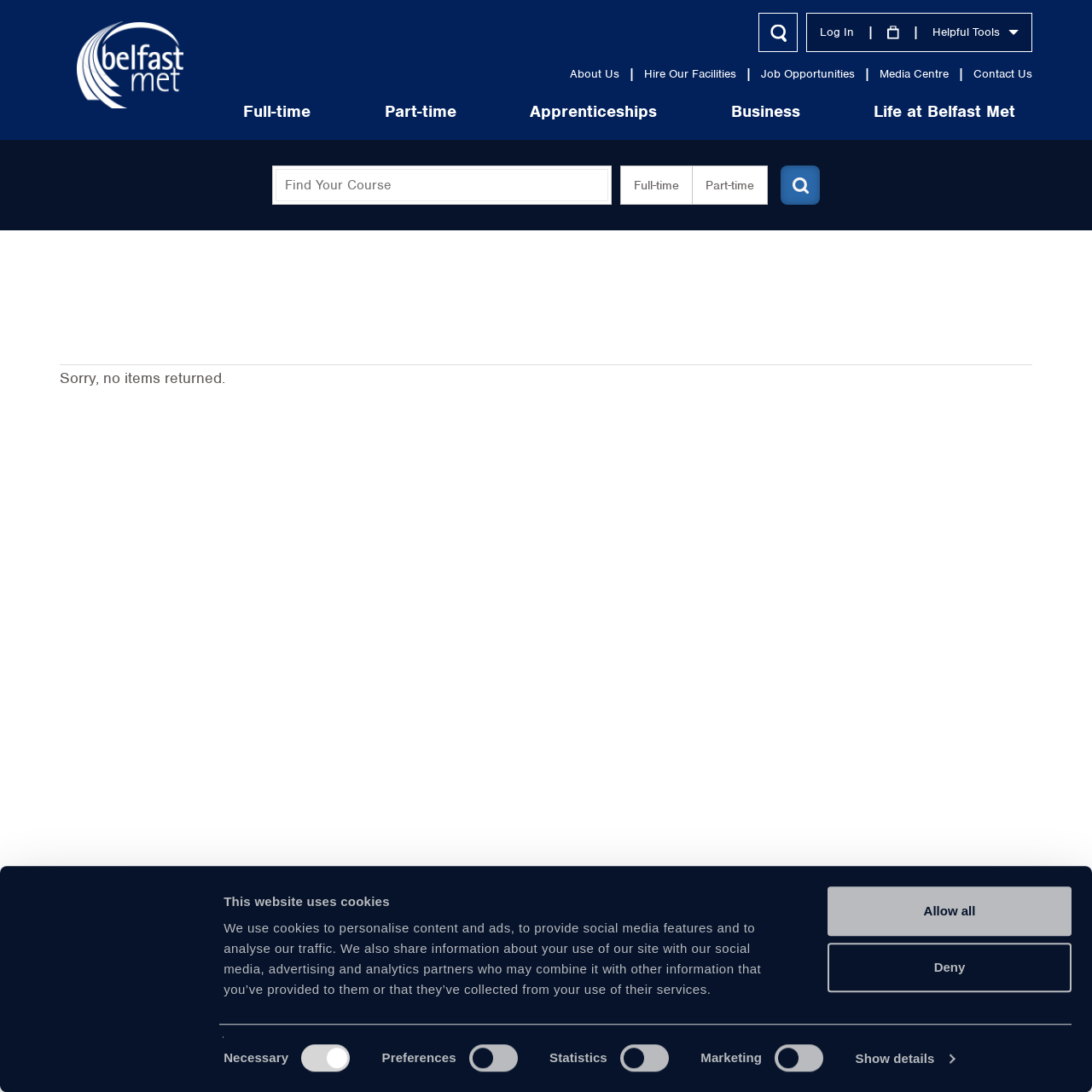What is the name of the college?
Based on the image, please offer an in-depth response to the question.

I found the answer by looking at the top-left corner of the webpage, where the logo and name of the college 'Belfast Met' are displayed.